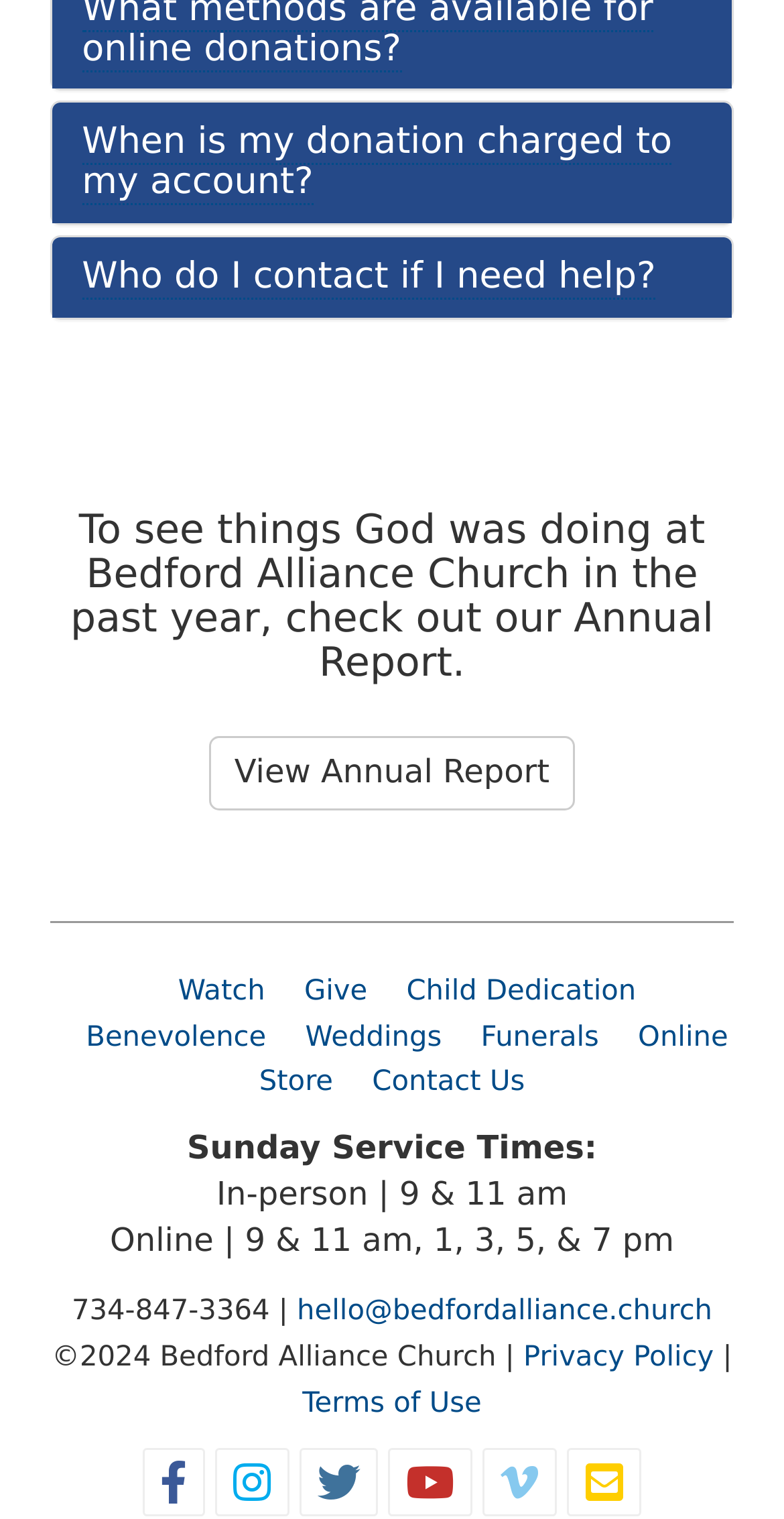Find the bounding box coordinates of the element to click in order to complete this instruction: "Watch". The bounding box coordinates must be four float numbers between 0 and 1, denoted as [left, top, right, bottom].

[0.189, 0.642, 0.338, 0.663]